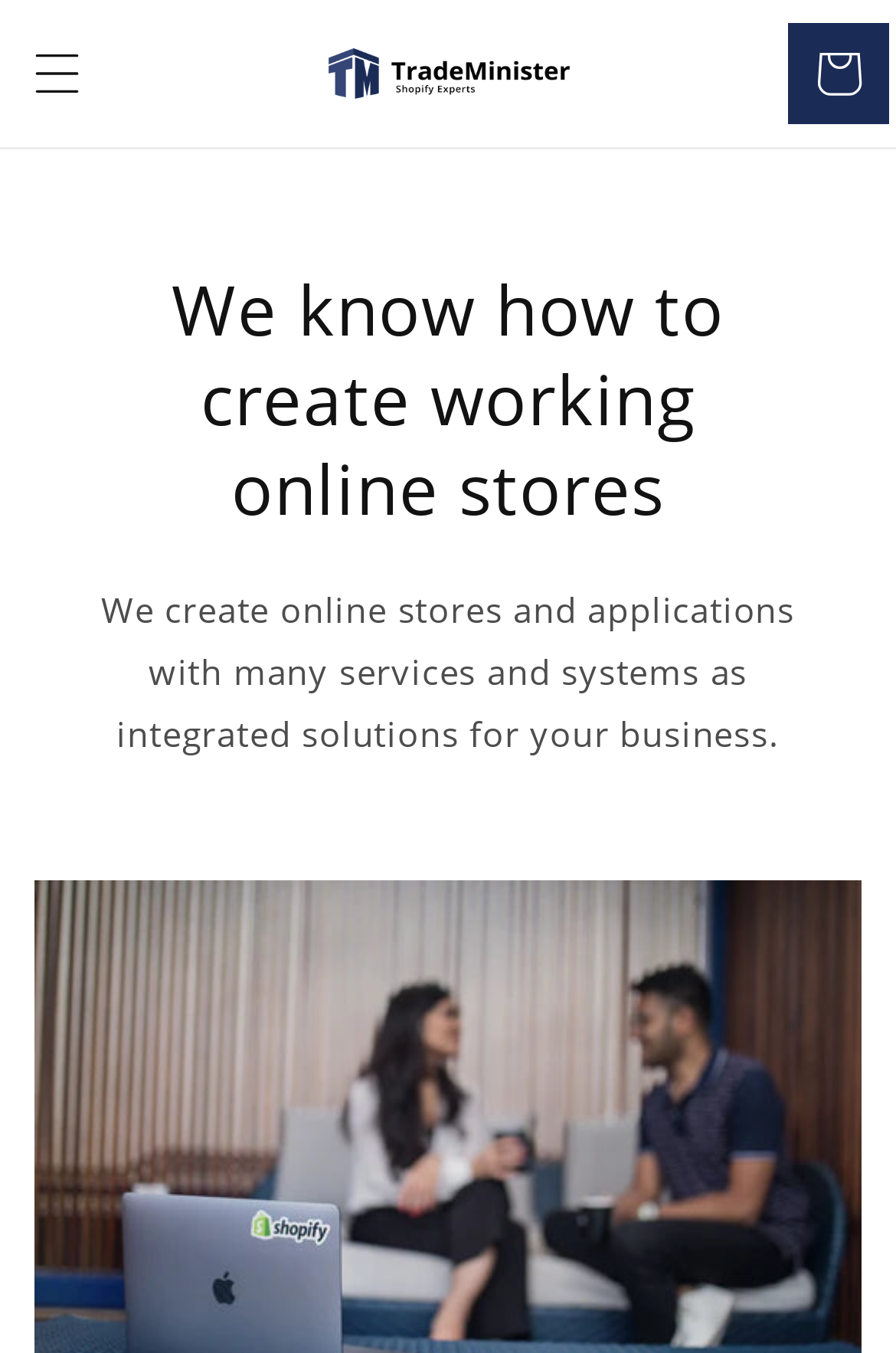Using the element description: "Cart", determine the bounding box coordinates. The coordinates should be in the format [left, top, right, bottom], with values between 0 and 1.

[0.879, 0.017, 0.992, 0.092]